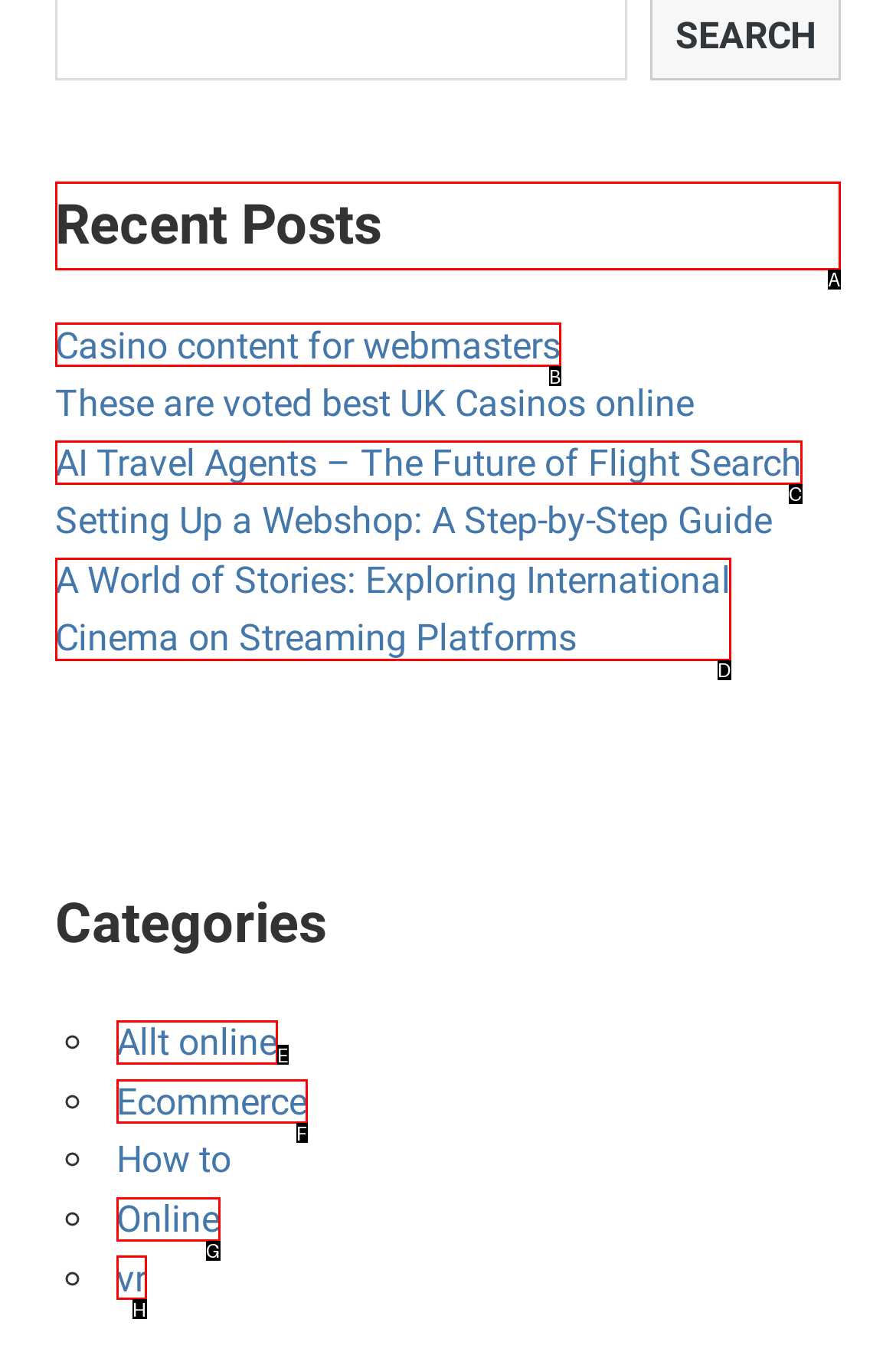Tell me the correct option to click for this task: View recent posts
Write down the option's letter from the given choices.

A